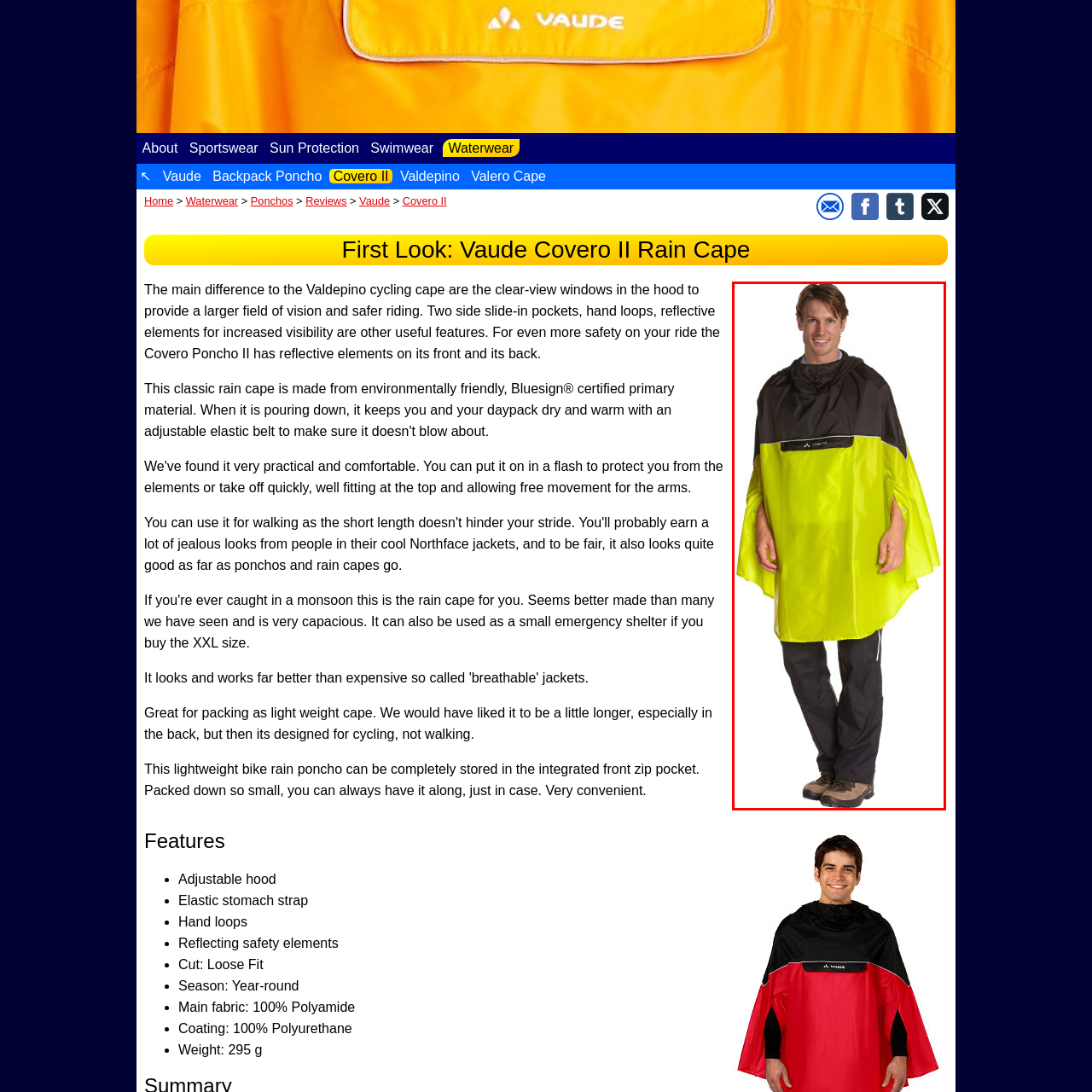Inspect the section highlighted in the red box, What is a notable feature of the Vaude Covero II poncho? 
Answer using a single word or phrase.

Lightweight and packable